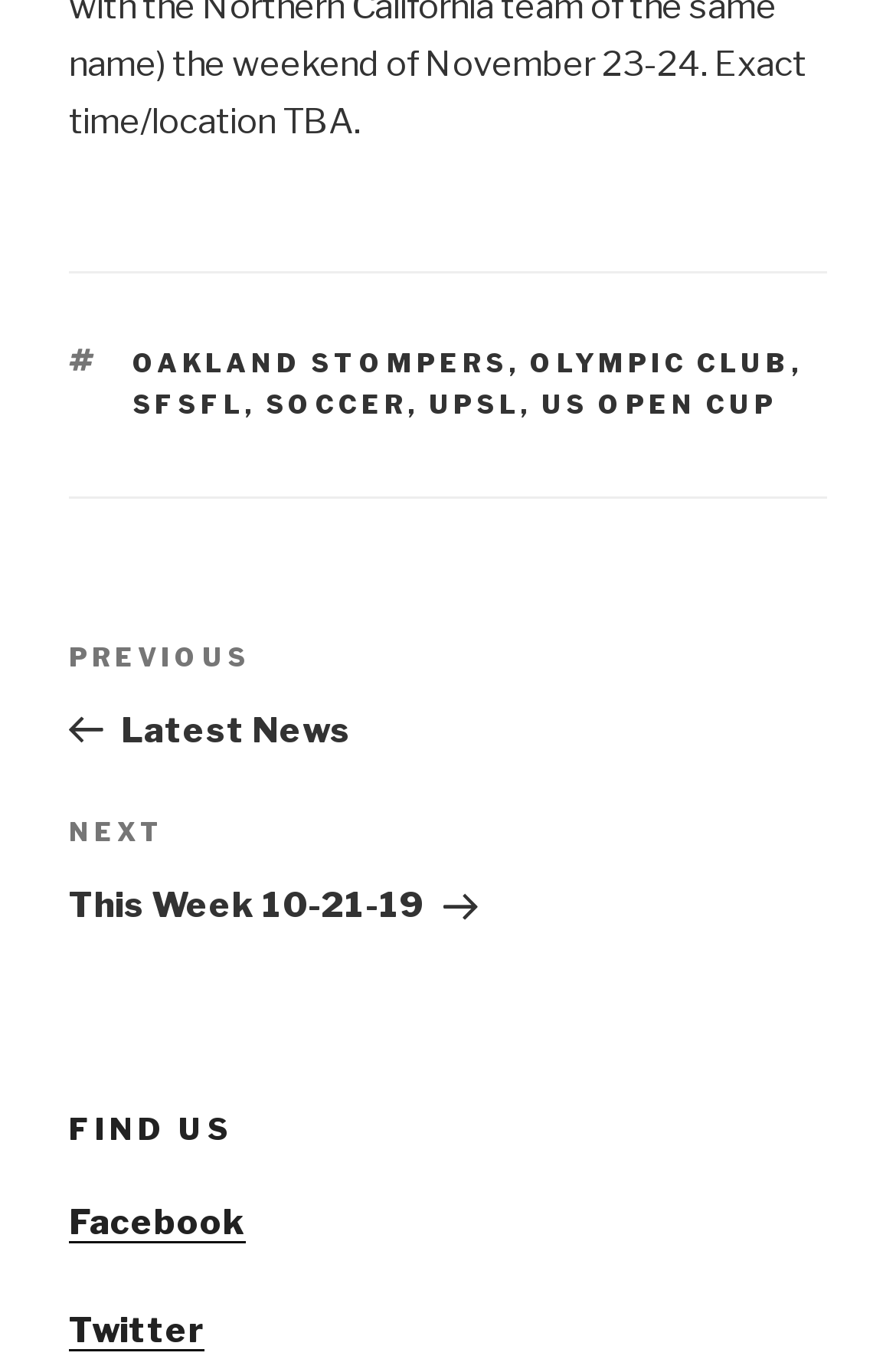Pinpoint the bounding box coordinates of the clickable element needed to complete the instruction: "Visit Facebook page". The coordinates should be provided as four float numbers between 0 and 1: [left, top, right, bottom].

[0.077, 0.878, 0.274, 0.908]